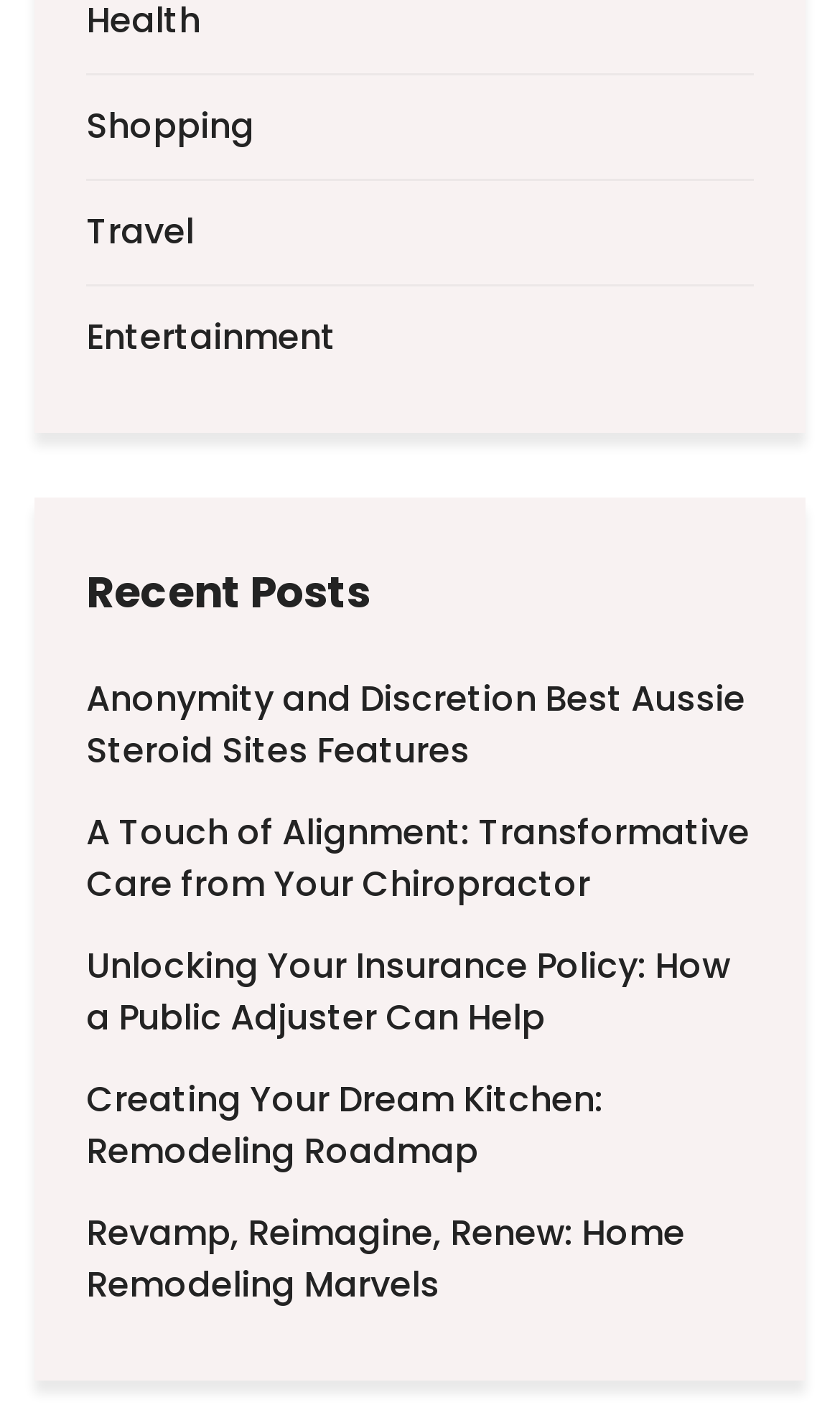Determine the bounding box coordinates of the clickable region to execute the instruction: "Visit Anonymity and Discretion Best Aussie Steroid Sites Features". The coordinates should be four float numbers between 0 and 1, denoted as [left, top, right, bottom].

[0.103, 0.476, 0.897, 0.549]